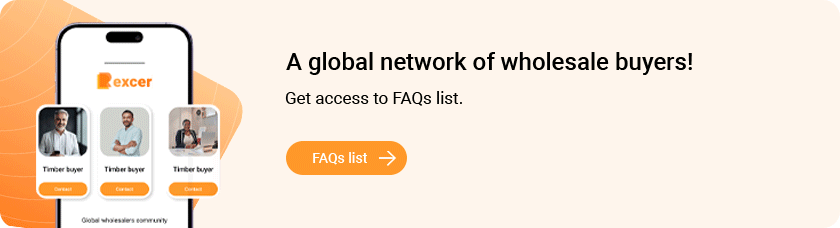Based on what you see in the screenshot, provide a thorough answer to this question: What action is the user invited to take?

The call-to-action in the promotional graphic invites users to 'Get access to FAQs list', which implies that the user is encouraged to take this action to engage with the platform and access support resources.